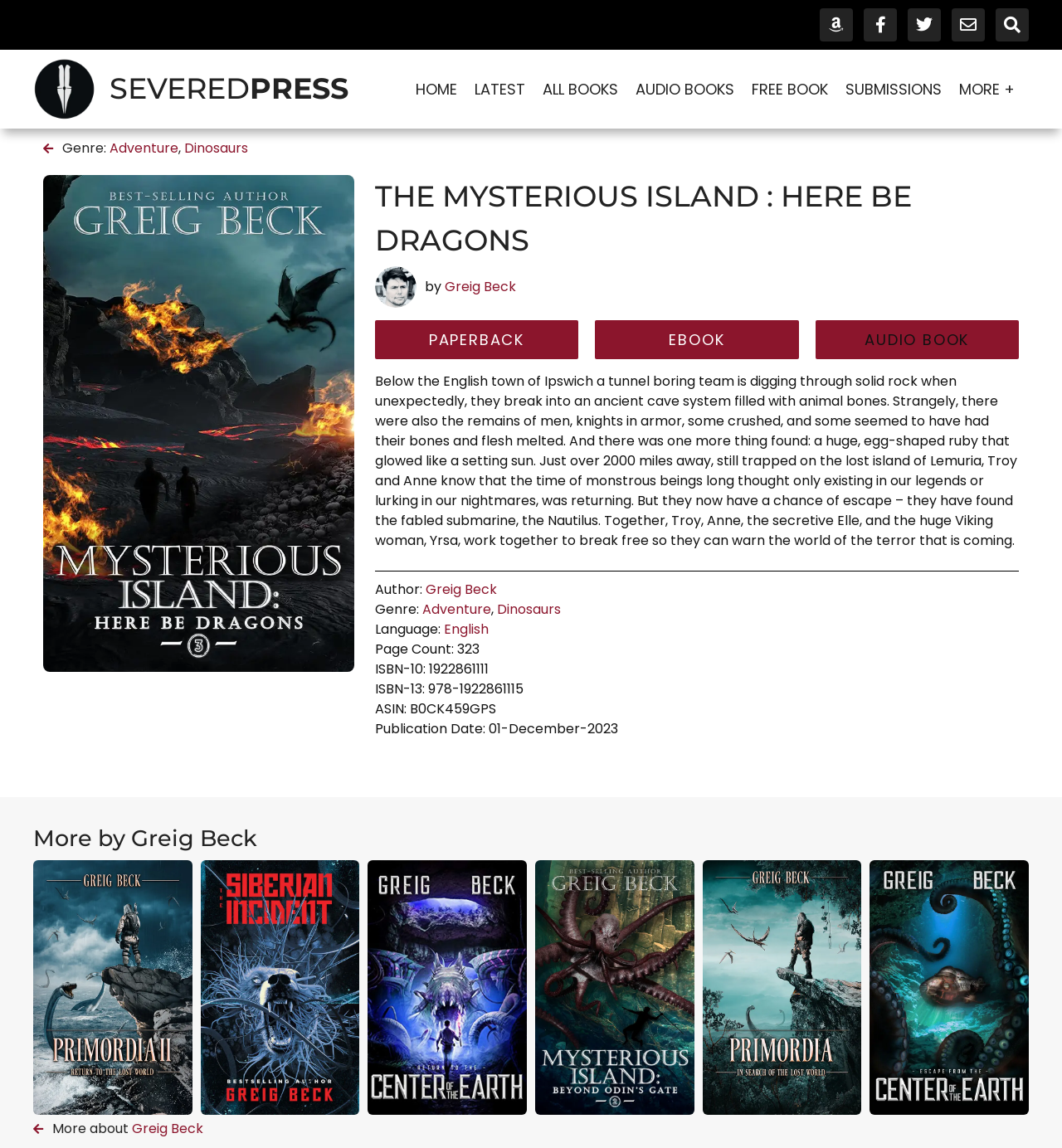Determine the bounding box coordinates for the clickable element required to fulfill the instruction: "Explore more books by Greig Beck". Provide the coordinates as four float numbers between 0 and 1, i.e., [left, top, right, bottom].

[0.031, 0.716, 0.969, 0.746]